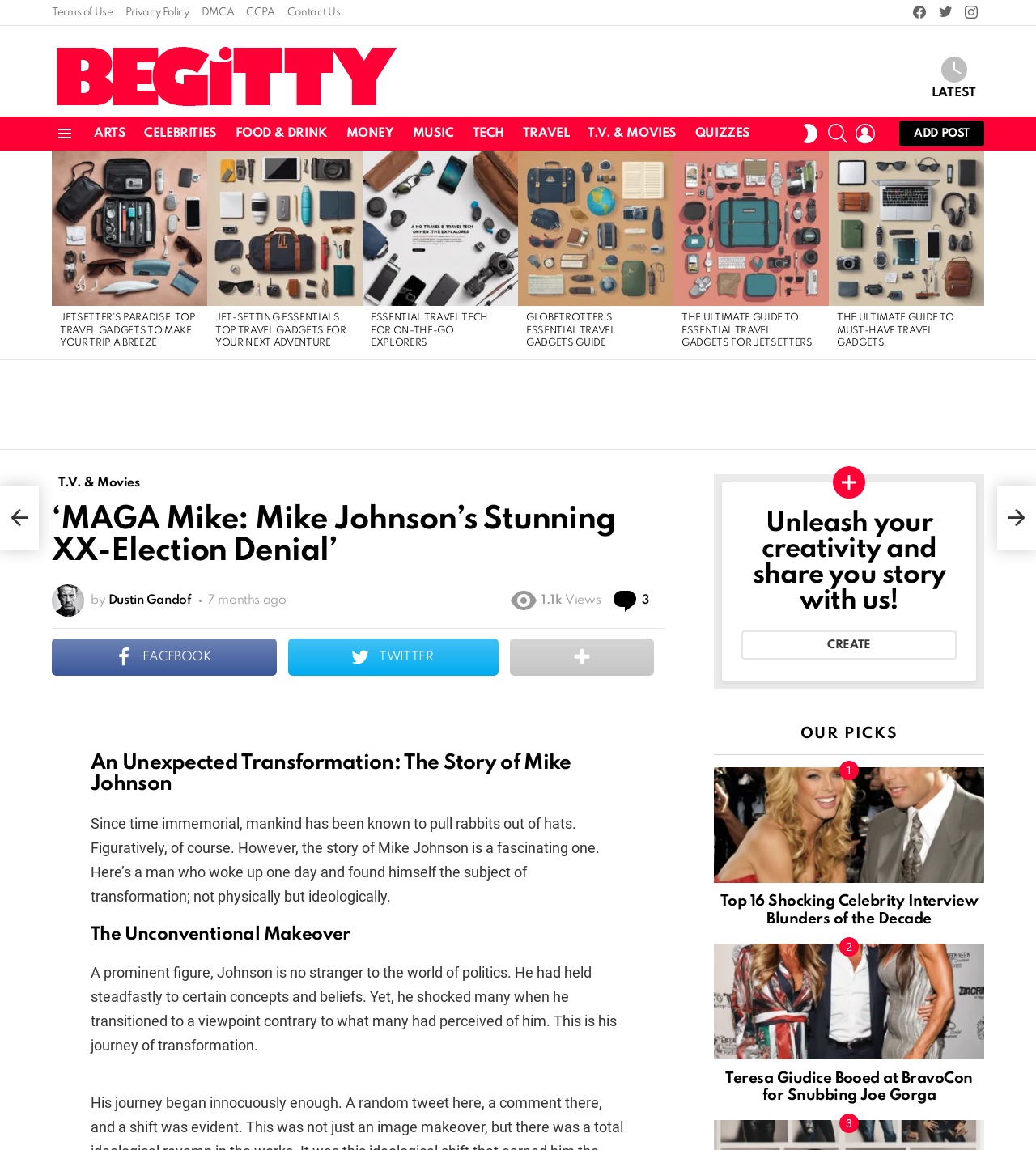What is the category of the first article?
Provide a short answer using one word or a brief phrase based on the image.

TRAVEL